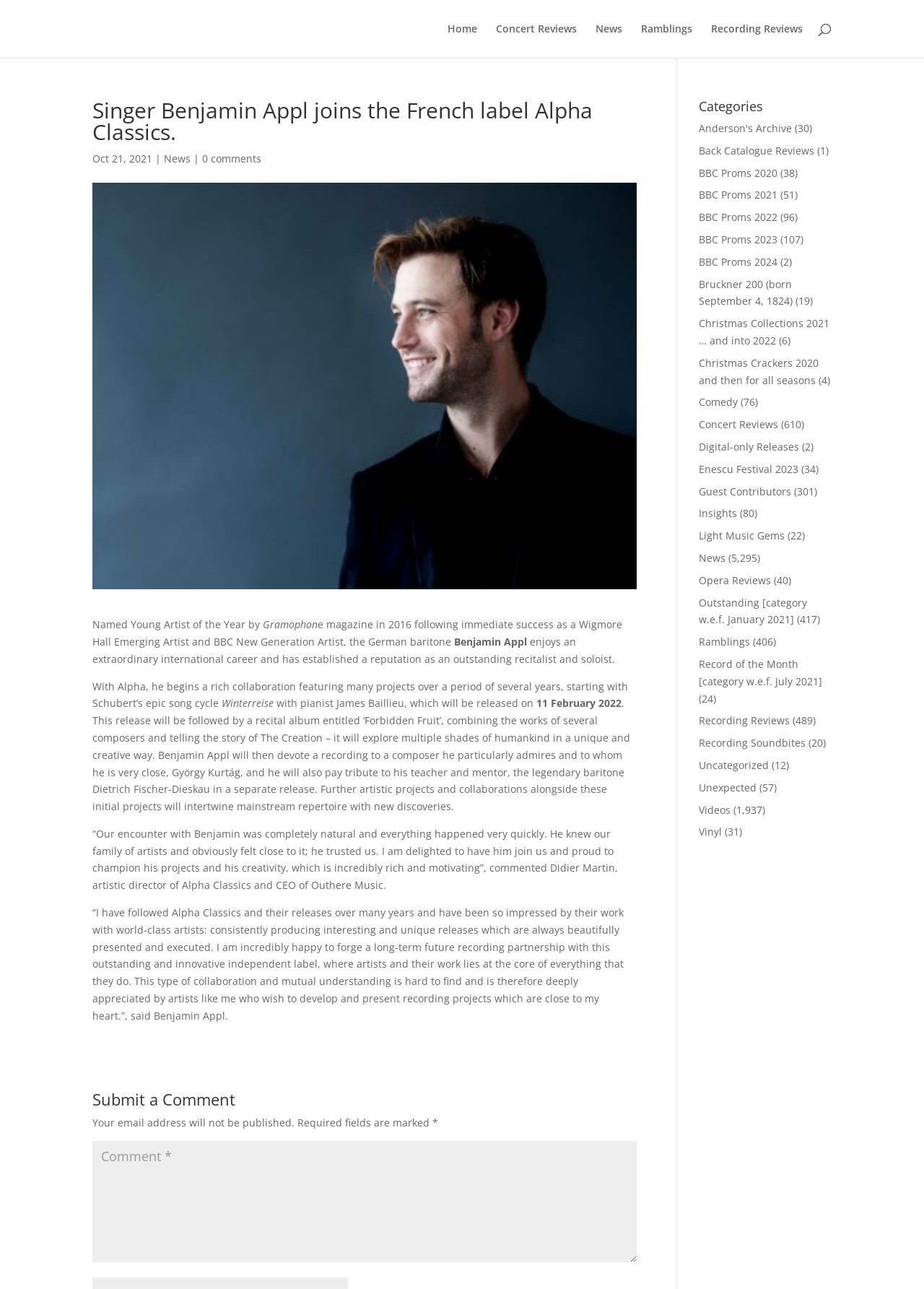Find the bounding box coordinates of the element to click in order to complete this instruction: "Search for something". The bounding box coordinates must be four float numbers between 0 and 1, denoted as [left, top, right, bottom].

[0.1, 0.0, 0.9, 0.001]